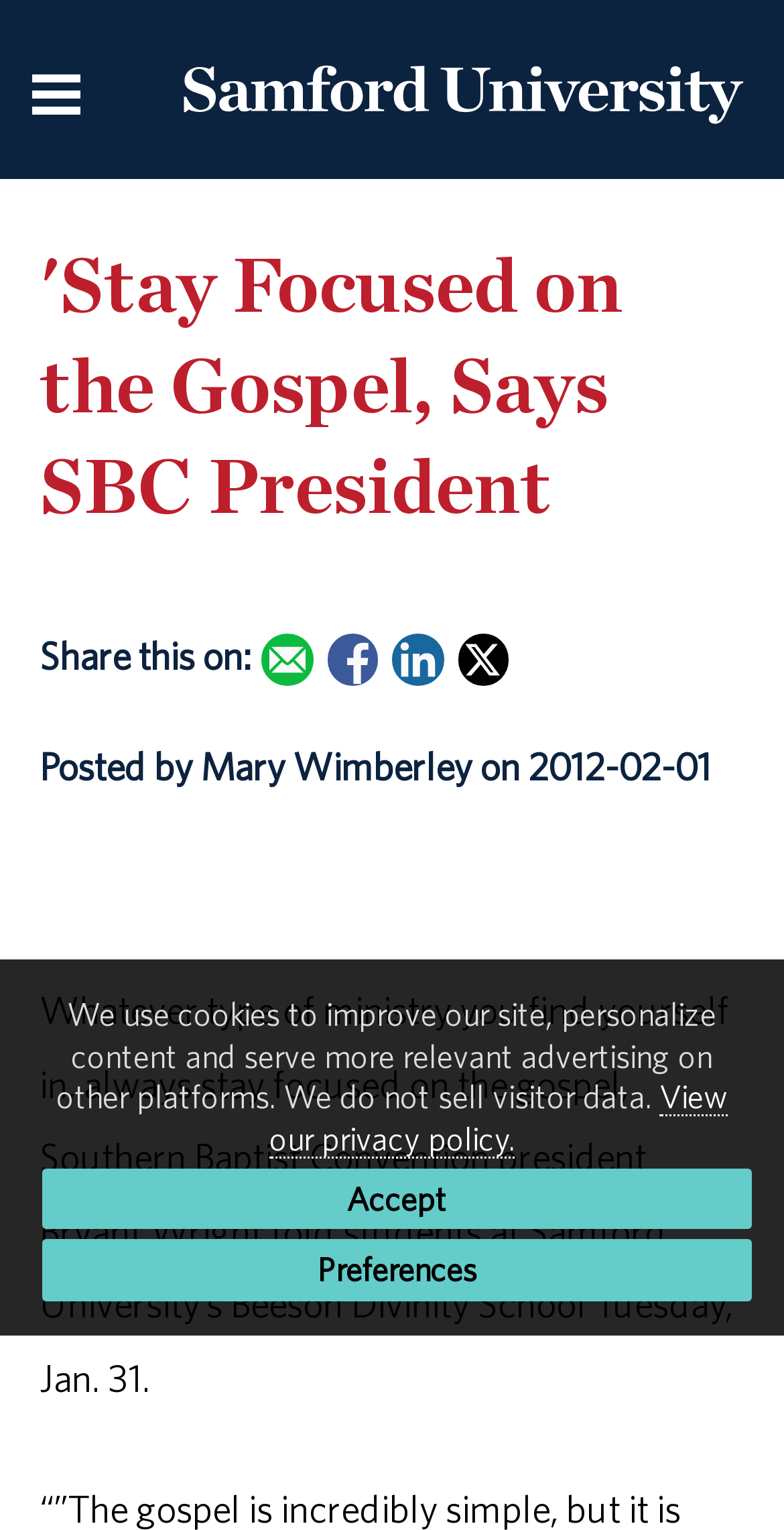How many social media platforms are available for sharing the article?
Refer to the screenshot and respond with a concise word or phrase.

4